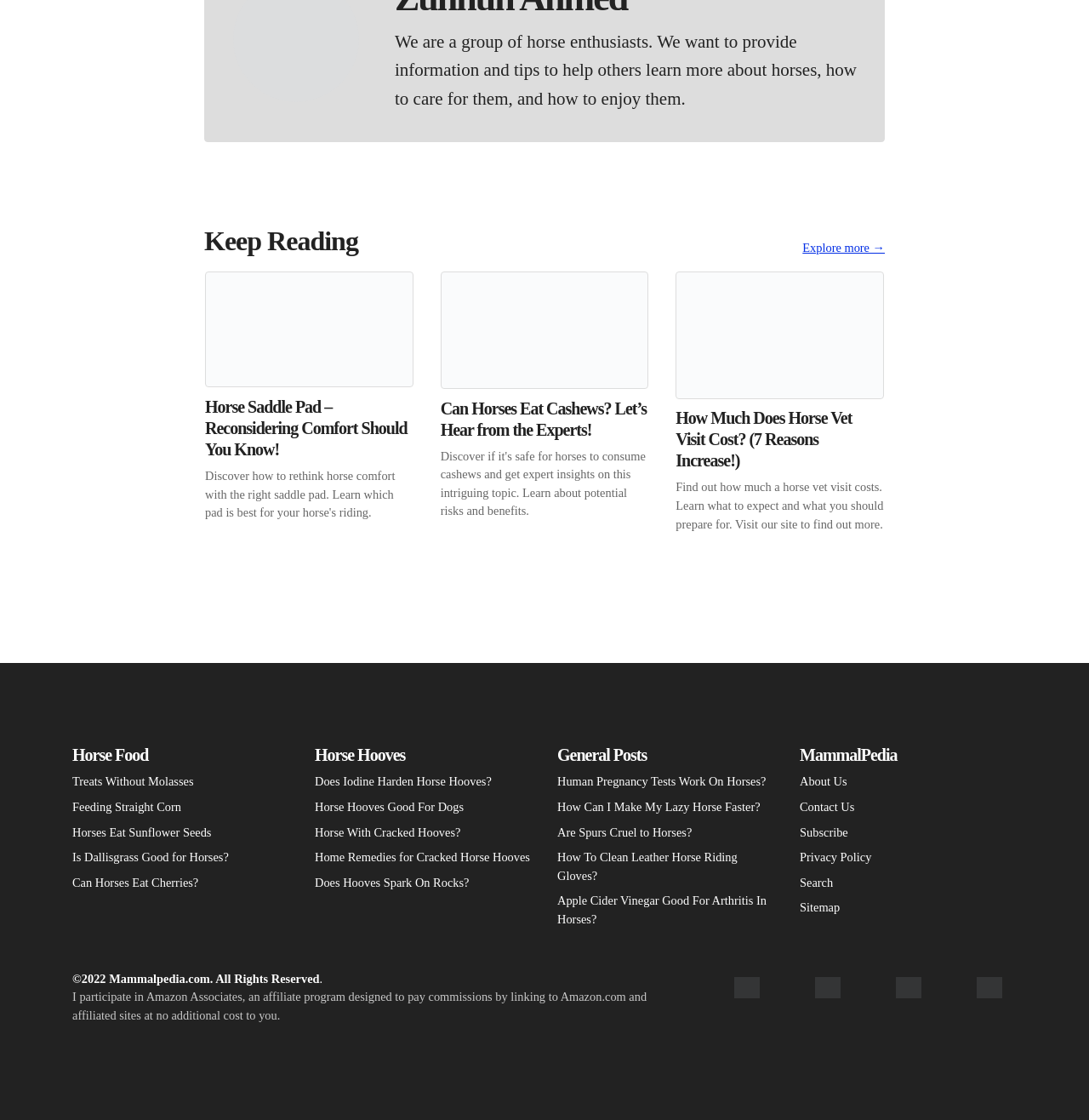Analyze the image and deliver a detailed answer to the question: What is the purpose of the 'Keep Reading' button?

The 'Keep Reading' button is likely intended to encourage users to continue reading the content on the webpage, possibly to learn more about horses or to explore related topics.